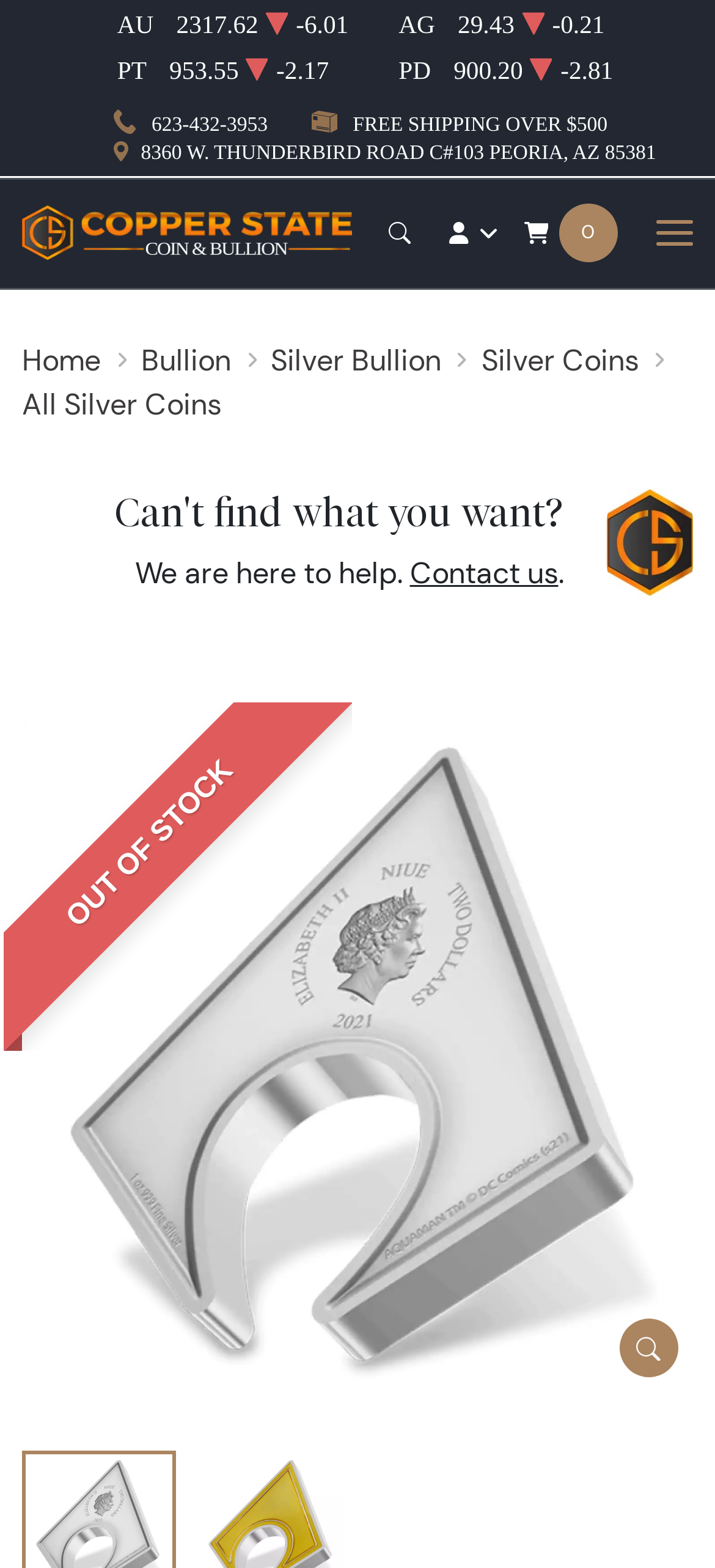What is the logo of Copper State Coin and Bullion?
Based on the image, provide your answer in one word or phrase.

Copper State Coin and Bullion Logo